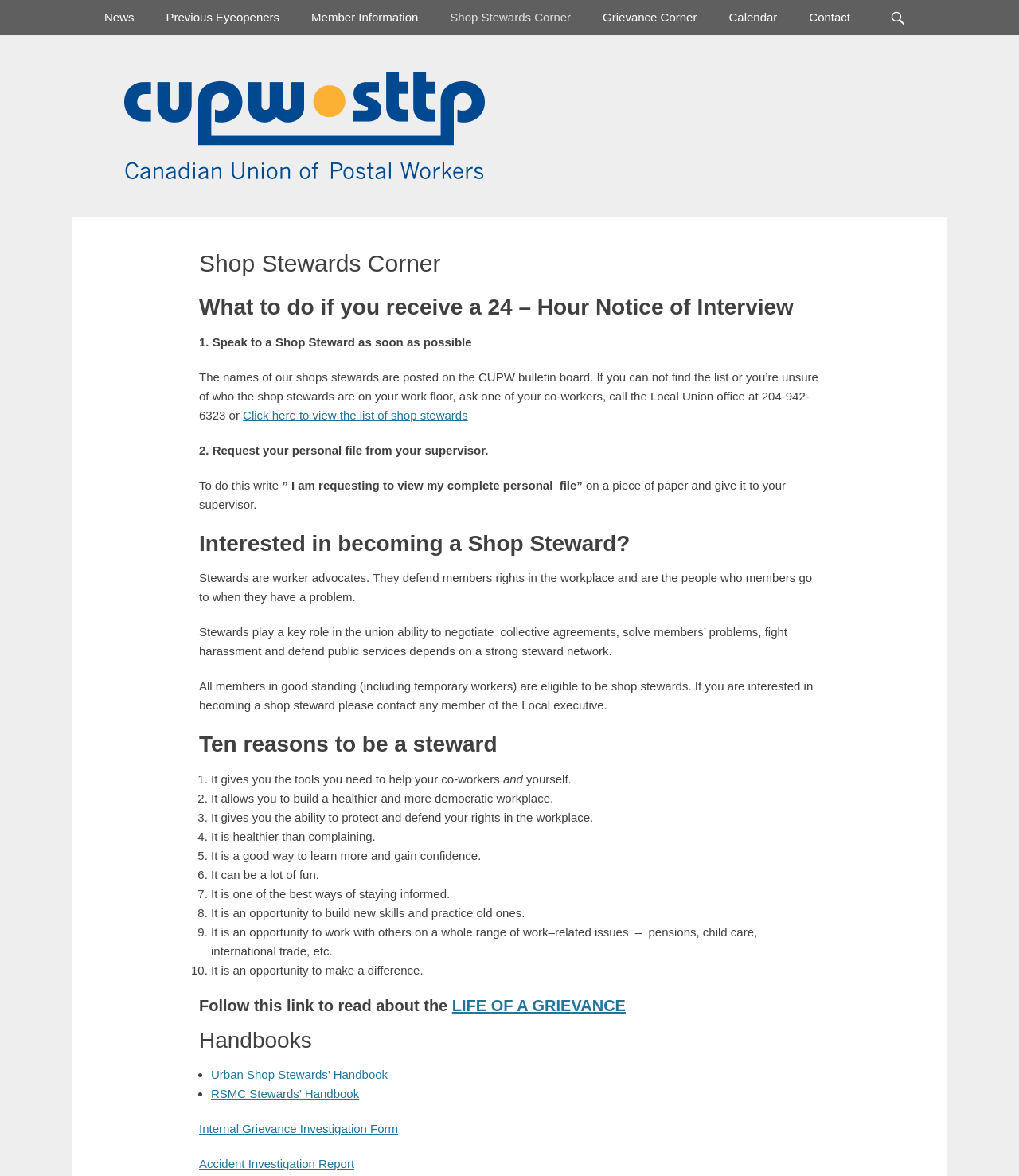Identify the bounding box coordinates for the region of the element that should be clicked to carry out the instruction: "View the list of shop stewards". The bounding box coordinates should be four float numbers between 0 and 1, i.e., [left, top, right, bottom].

[0.238, 0.347, 0.459, 0.359]